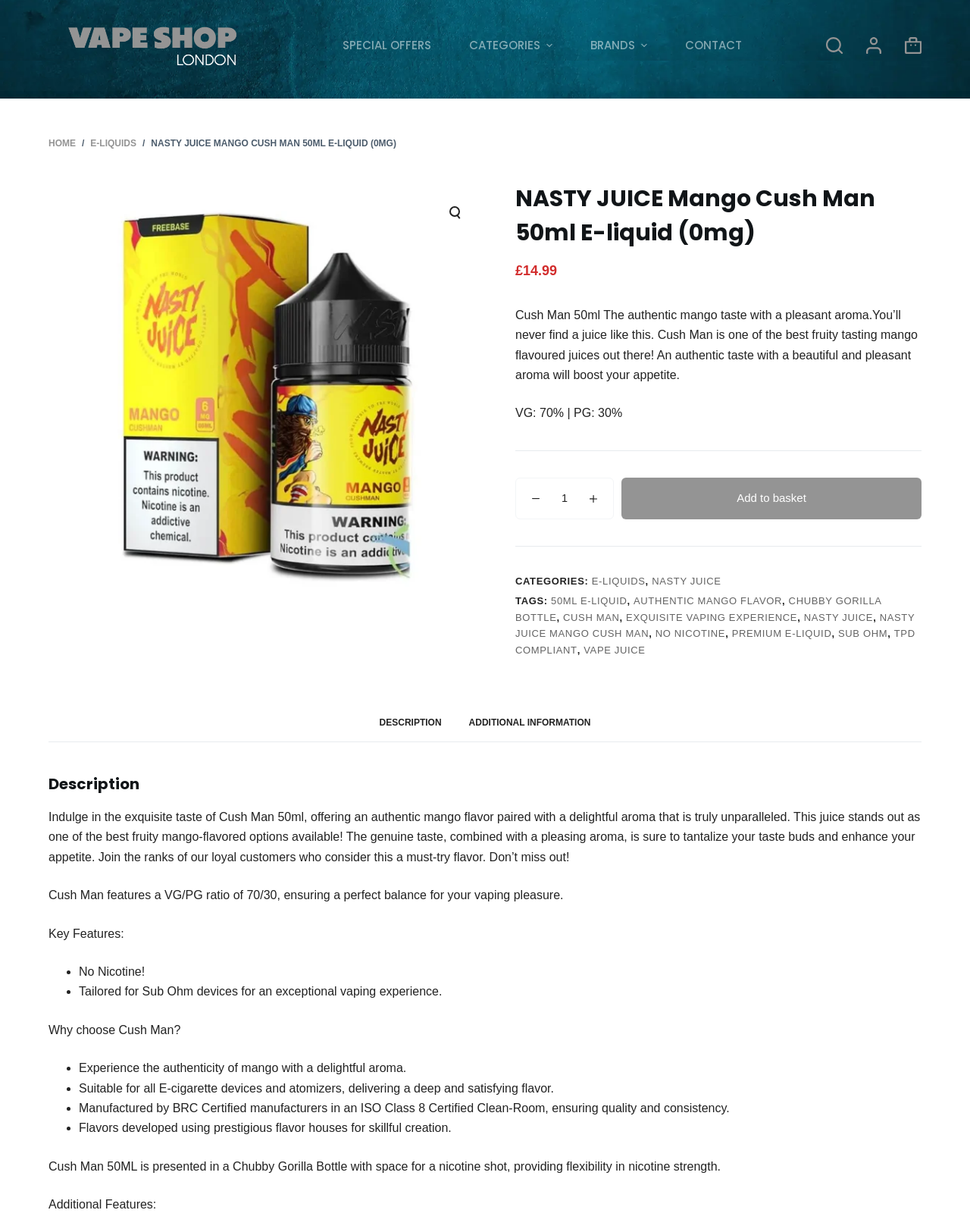Please find the bounding box for the UI component described as follows: "chubby gorilla bottle".

[0.531, 0.483, 0.909, 0.506]